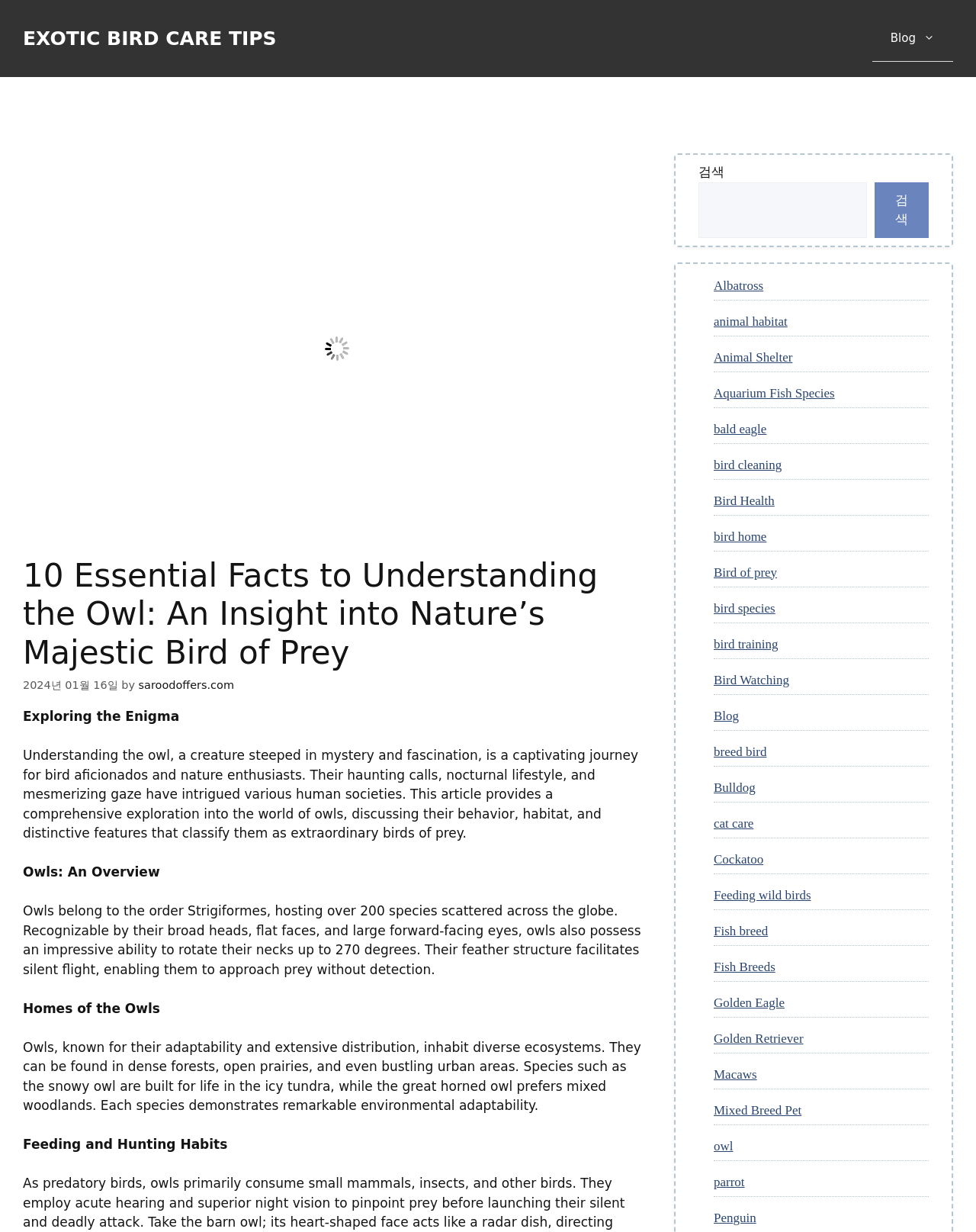Please determine the bounding box coordinates of the element's region to click in order to carry out the following instruction: "Read about 'Owls: An Overview'". The coordinates should be four float numbers between 0 and 1, i.e., [left, top, right, bottom].

[0.023, 0.702, 0.164, 0.714]